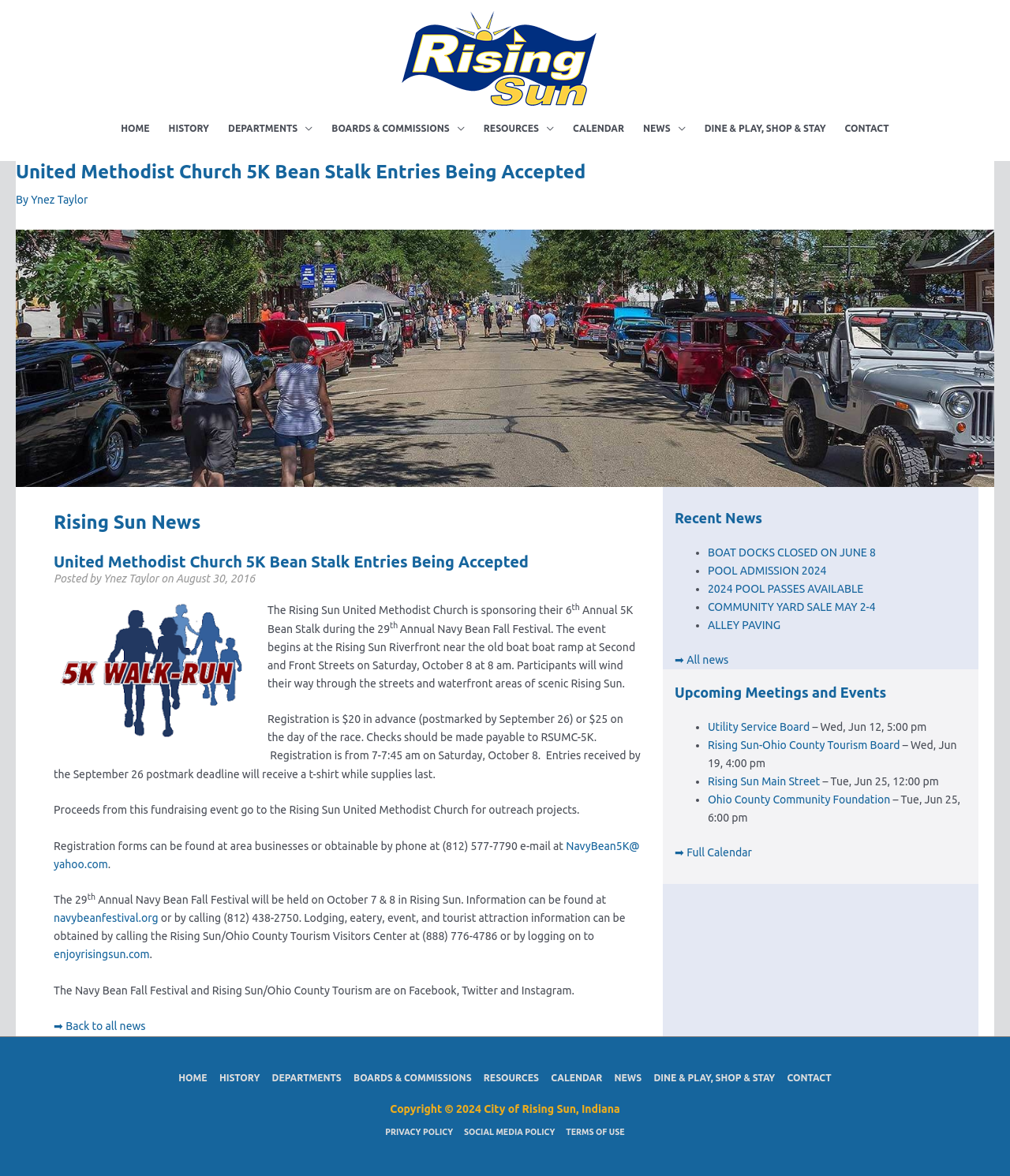Find the bounding box coordinates of the element I should click to carry out the following instruction: "Get in touch for more information".

None